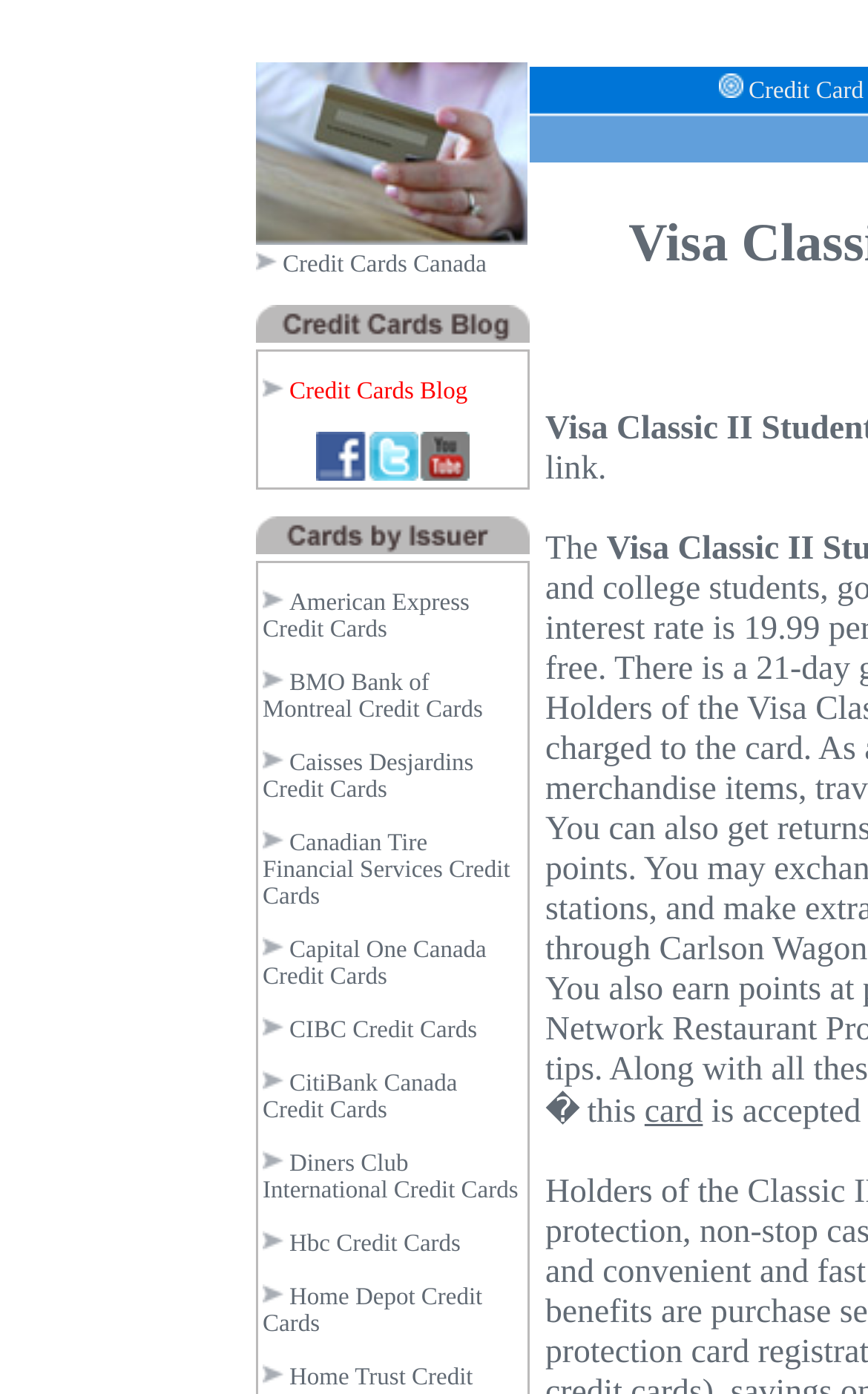Specify the bounding box coordinates (top-left x, top-left y, bottom-right x, bottom-right y) of the UI element in the screenshot that matches this description: Caisses Desjardins Credit Cards

[0.303, 0.538, 0.546, 0.576]